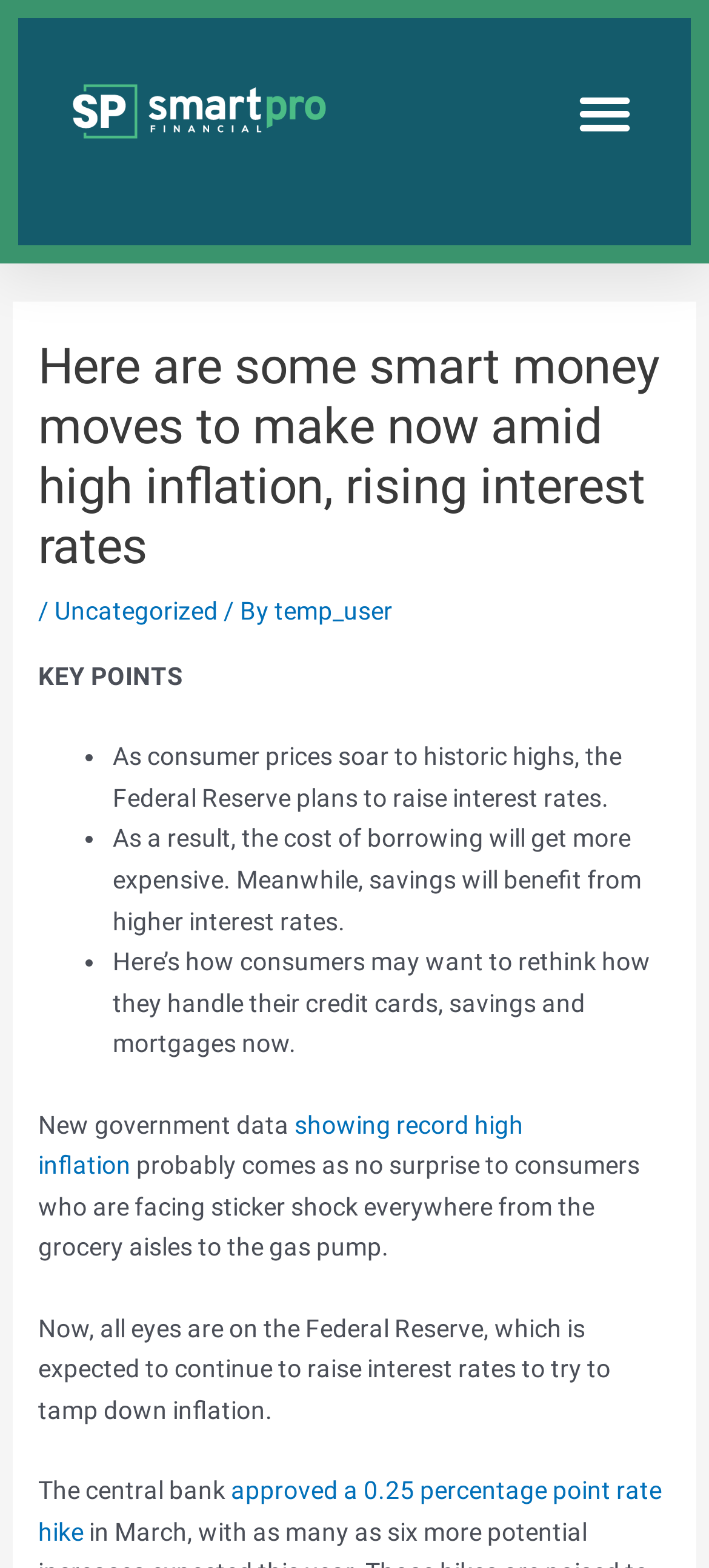What is the topic of the article?
We need a detailed and meticulous answer to the question.

Based on the content of the webpage, specifically the heading and the static text, it appears that the article is discussing the impact of high inflation and rising interest rates on consumers.